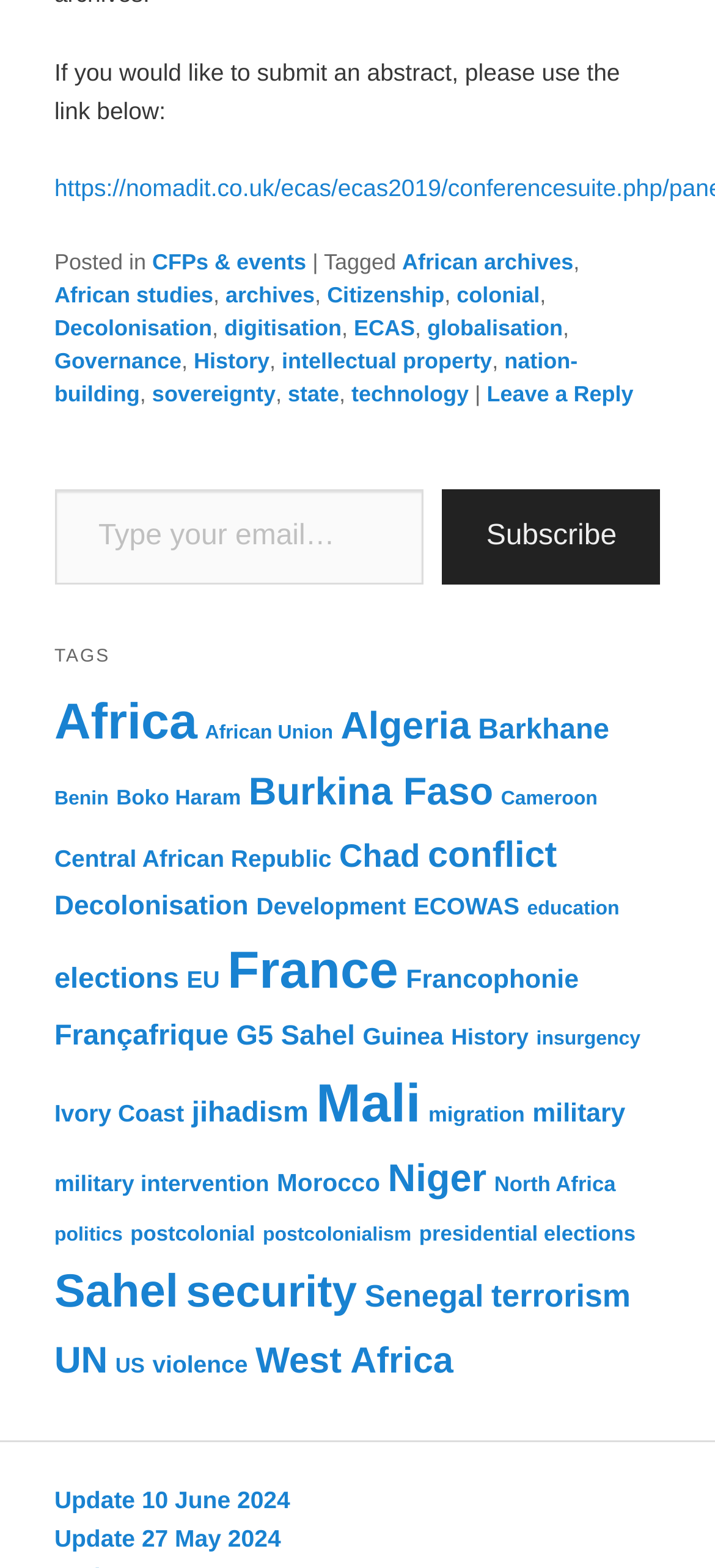Determine the bounding box for the UI element as described: "North Africa". The coordinates should be represented as four float numbers between 0 and 1, formatted as [left, top, right, bottom].

[0.691, 0.749, 0.861, 0.763]